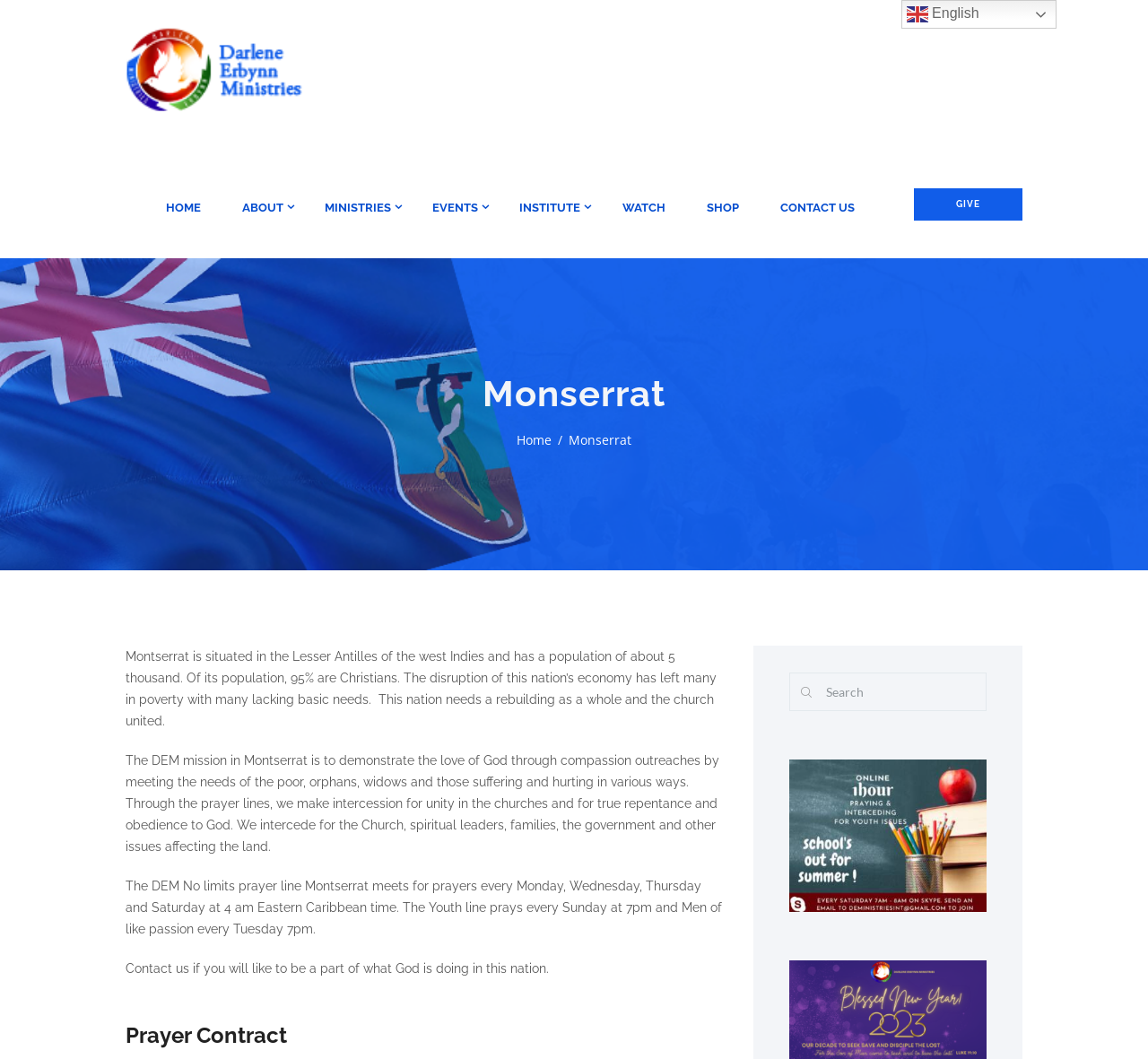Pinpoint the bounding box coordinates of the element you need to click to execute the following instruction: "Click the WATCH link". The bounding box should be represented by four float numbers between 0 and 1, in the format [left, top, right, bottom].

[0.542, 0.178, 0.579, 0.214]